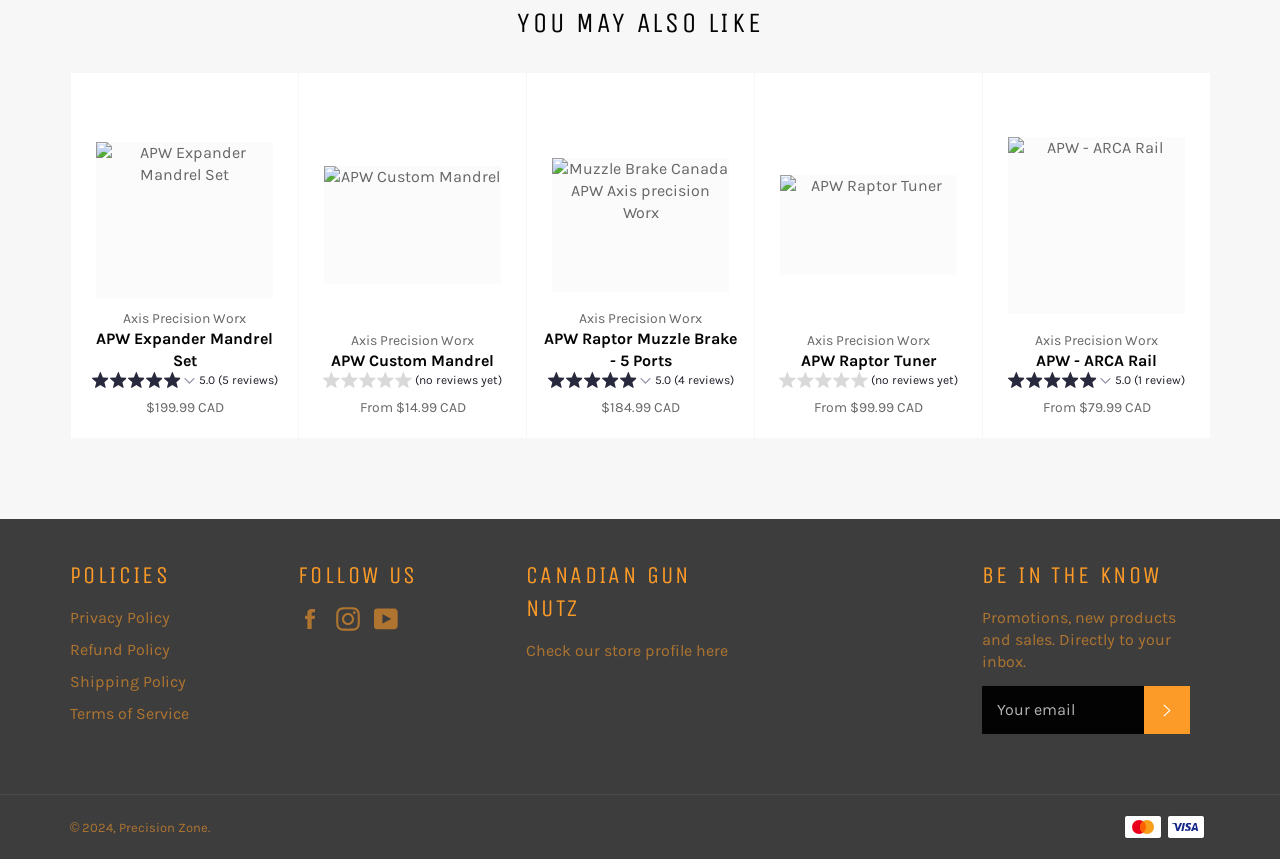What is the category of products shown?
Can you give a detailed and elaborate answer to the question?

Based on the images and text on the webpage, it appears that the products being shown are related to guns, such as mandrels, muzzle brakes, and tuners, which are all gun accessories.